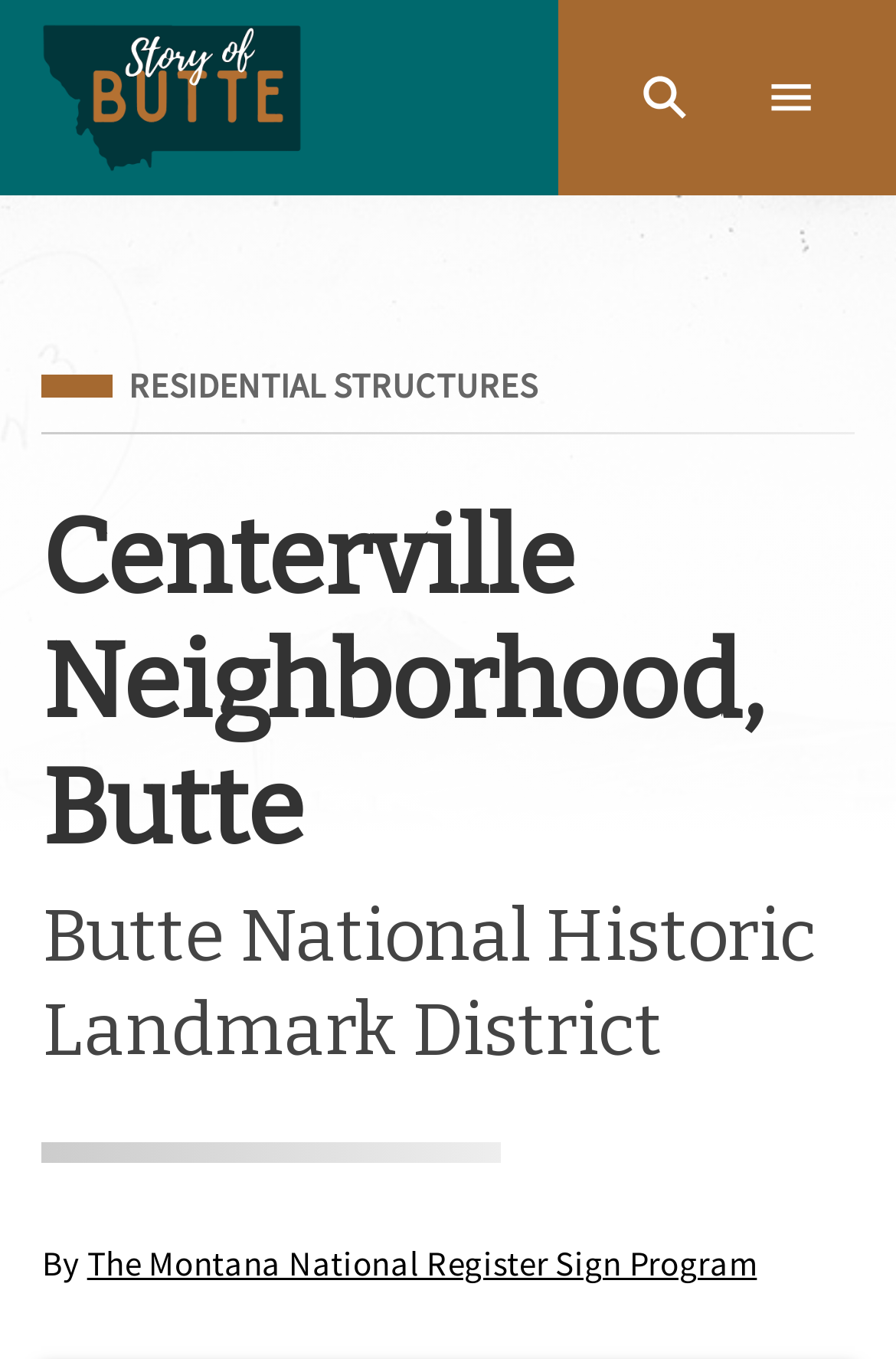What is the purpose of the button with the search icon?
Please give a detailed answer to the question using the information shown in the image.

I determined the answer by examining the button element with the image child element containing a search icon, suggesting that the button is used for searching purposes.